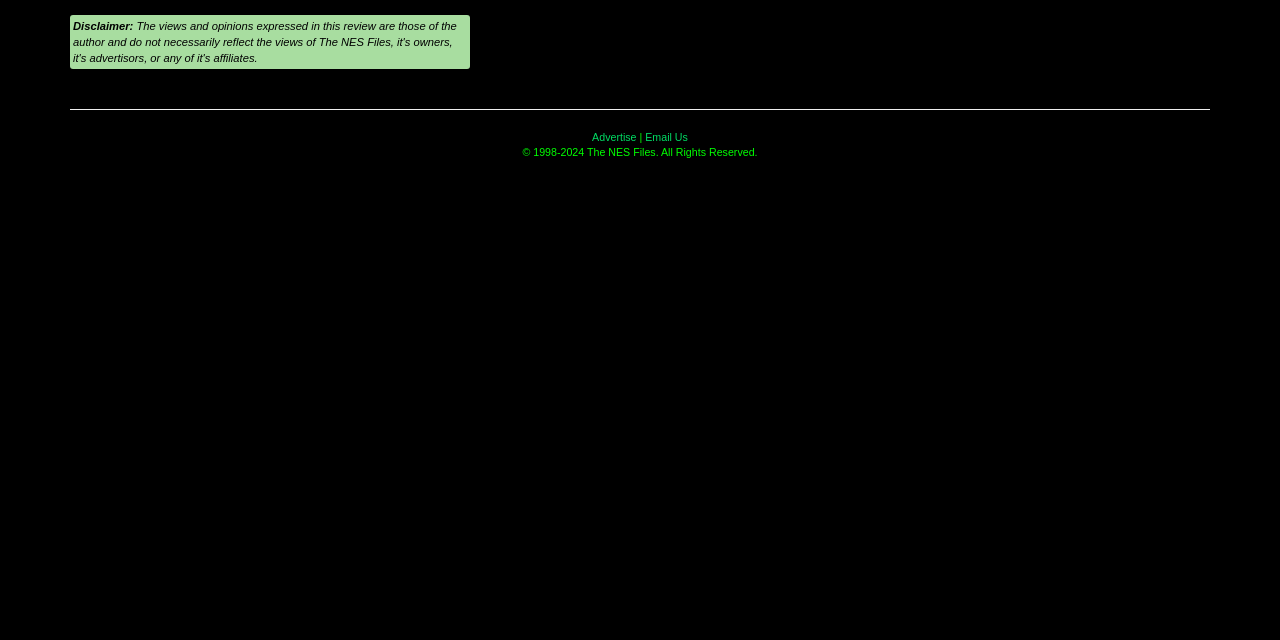Given the webpage screenshot, identify the bounding box of the UI element that matches this description: "Email Us".

[0.504, 0.204, 0.537, 0.223]